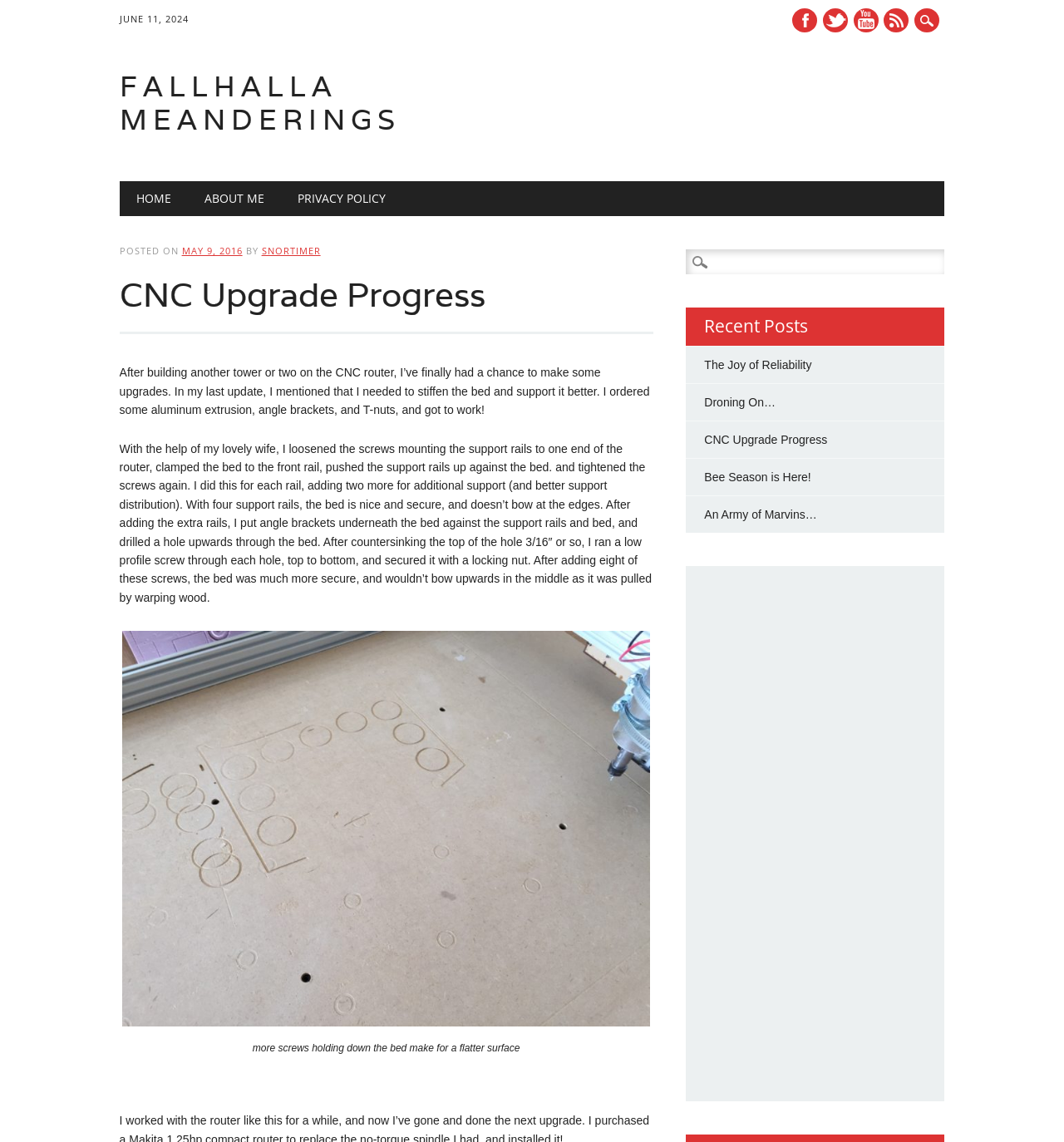Please give a short response to the question using one word or a phrase:
What is the category of the 'The Joy of Reliability' post?

Recent Posts